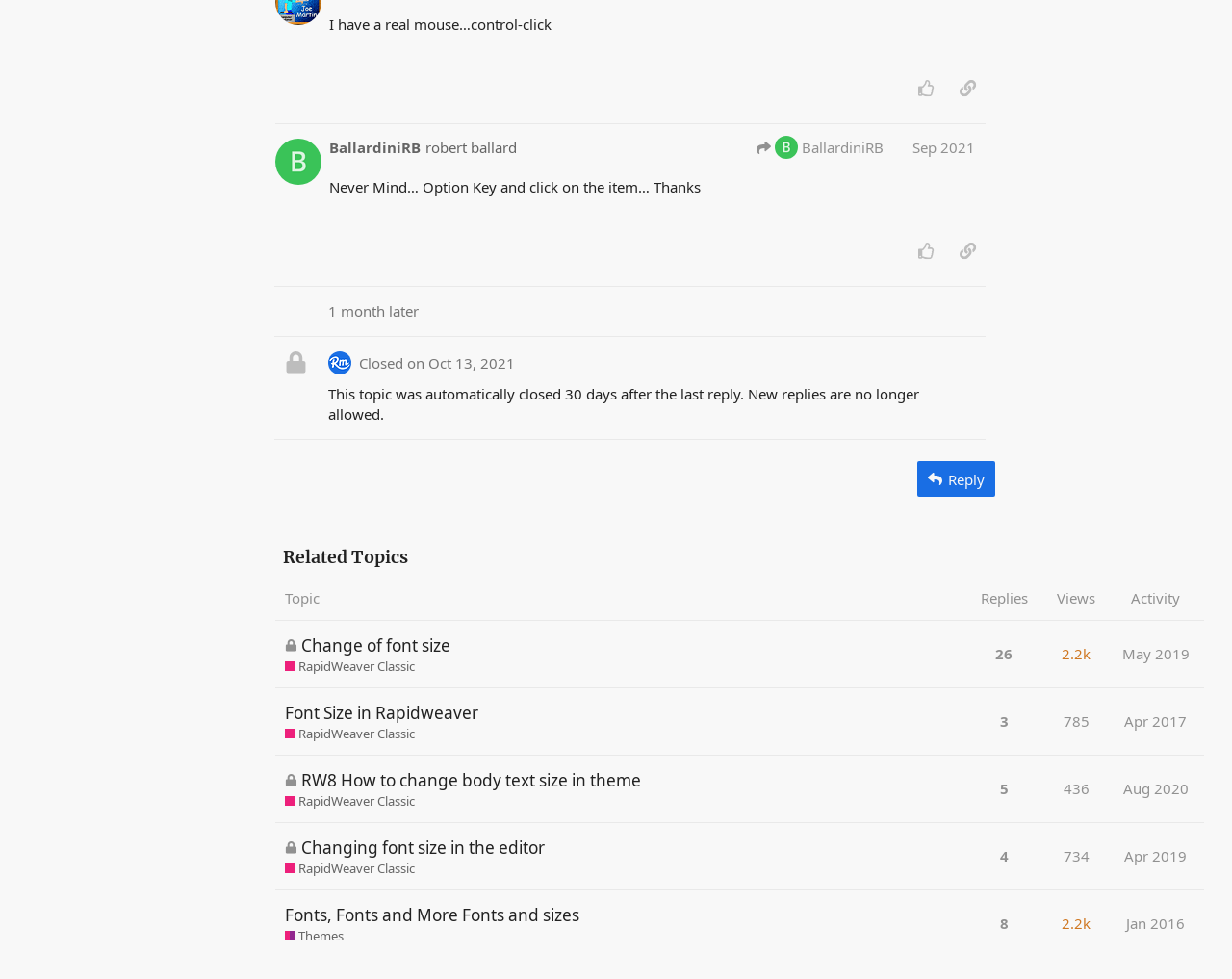What is the date when the topic 'This topic is closed; it no longer accepts new replies Change of font size RapidWeaver Classic' was last replied?
Based on the visual information, provide a detailed and comprehensive answer.

The date when the topic 'This topic is closed; it no longer accepts new replies Change of font size RapidWeaver Classic' was last replied is May 2019, which can be found in the 'Related Topics' section where it says 'May 2019'.